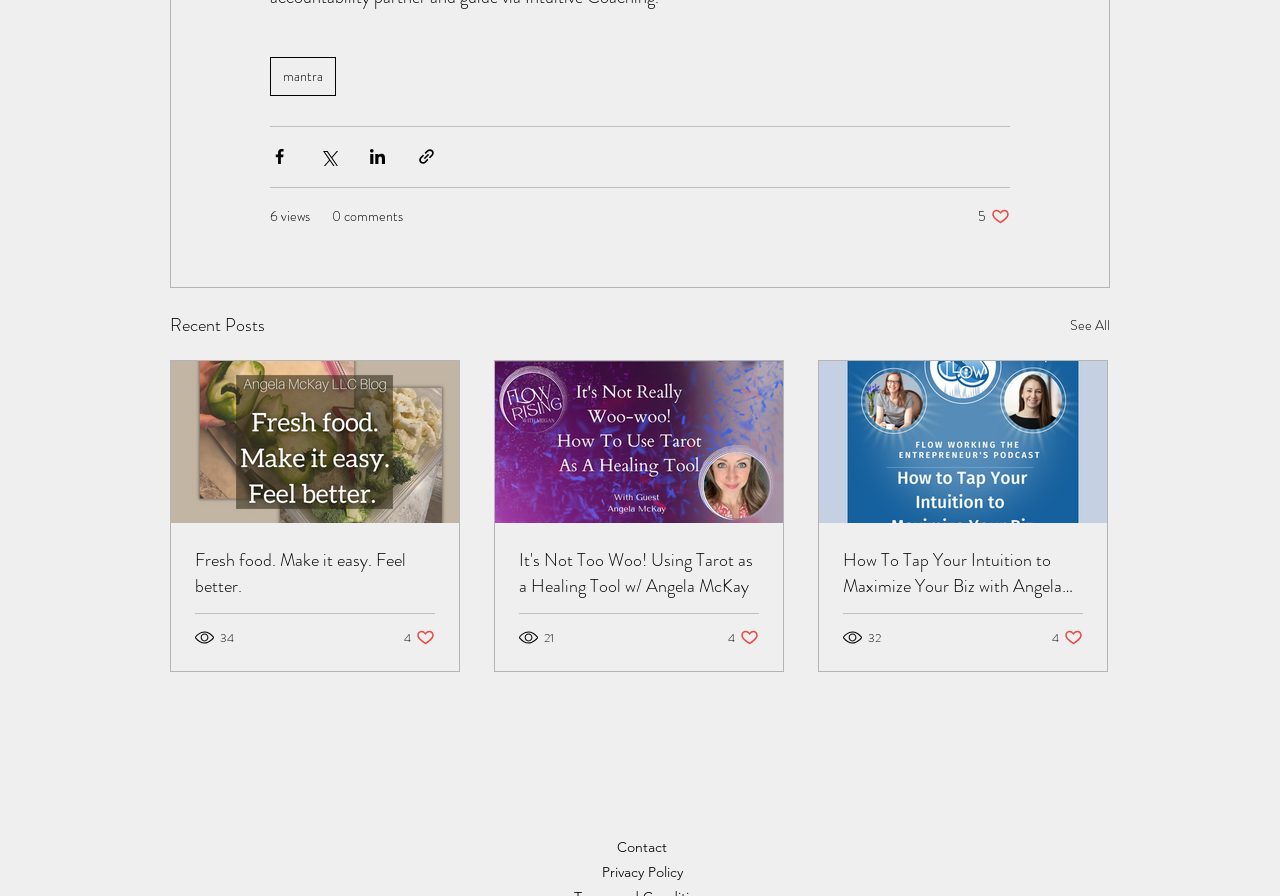Please determine the bounding box of the UI element that matches this description: 6 views. The coordinates should be given as (top-left x, top-left y, bottom-right x, bottom-right y), with all values between 0 and 1.

[0.211, 0.23, 0.242, 0.253]